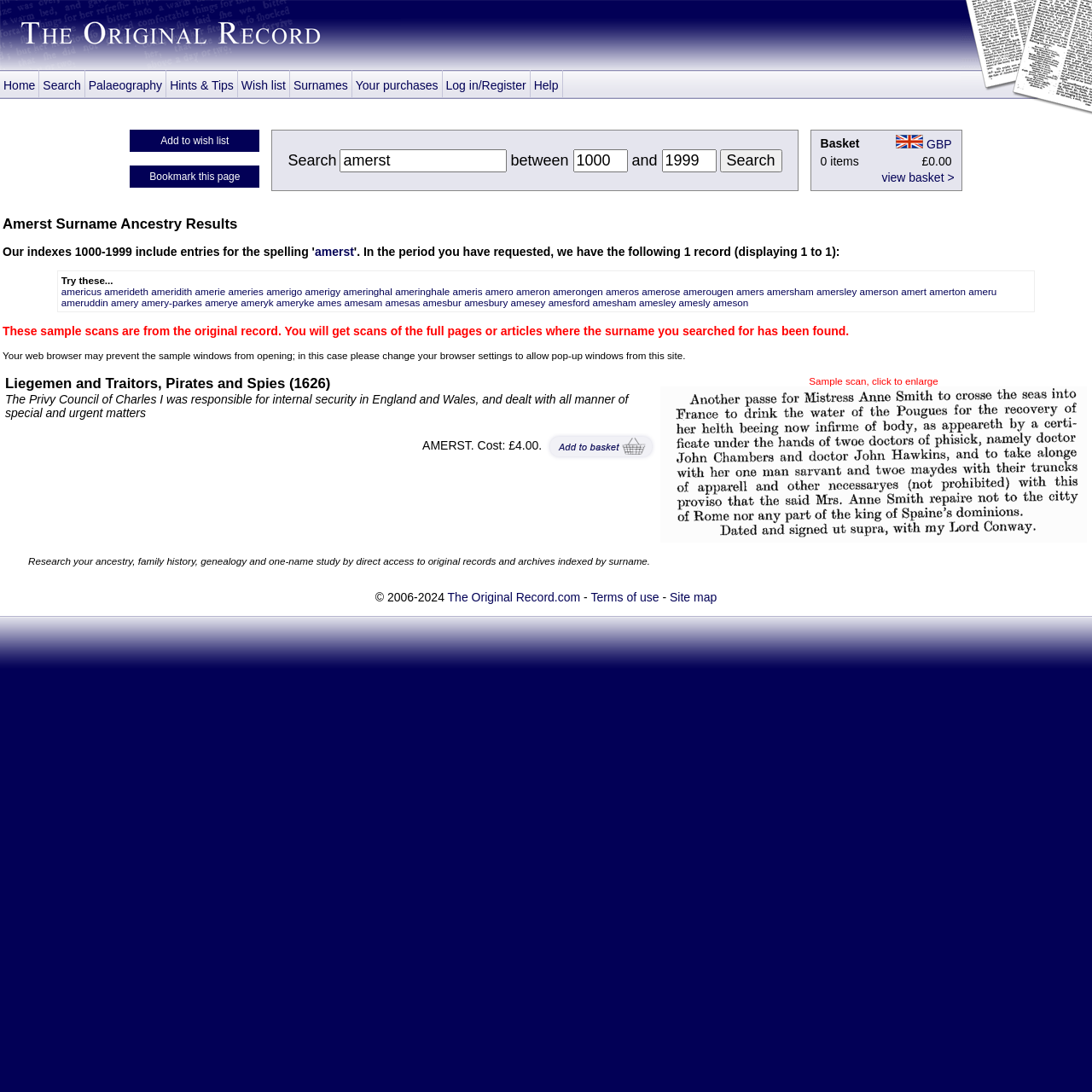Please determine the bounding box coordinates of the element to click in order to execute the following instruction: "Log in/Register". The coordinates should be four float numbers between 0 and 1, specified as [left, top, right, bottom].

[0.405, 0.064, 0.486, 0.089]